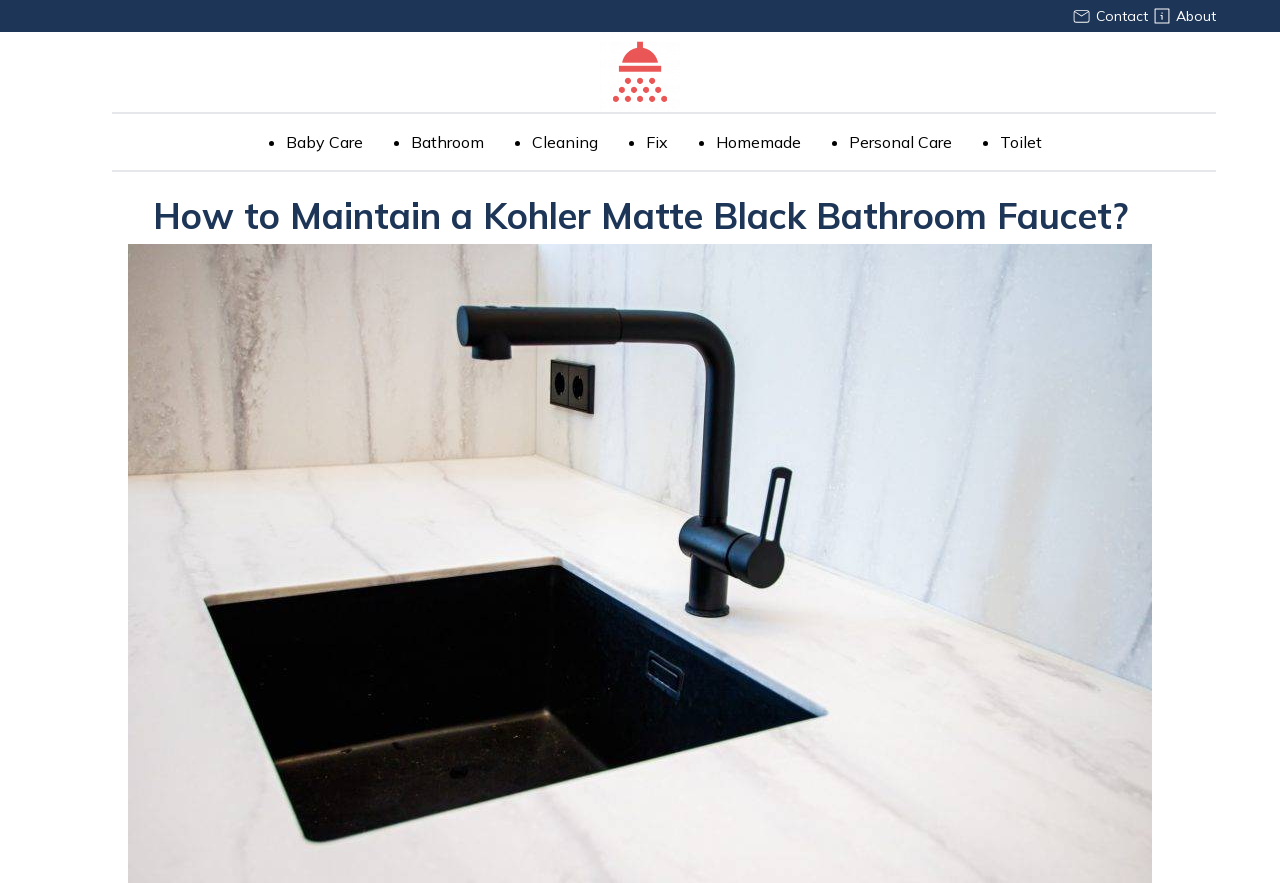Can you identify the bounding box coordinates of the clickable region needed to carry out this instruction: 'read the article about How to Maintain a Kohler Matte Black Bathroom Faucet'? The coordinates should be four float numbers within the range of 0 to 1, stated as [left, top, right, bottom].

[0.05, 0.222, 0.95, 0.267]